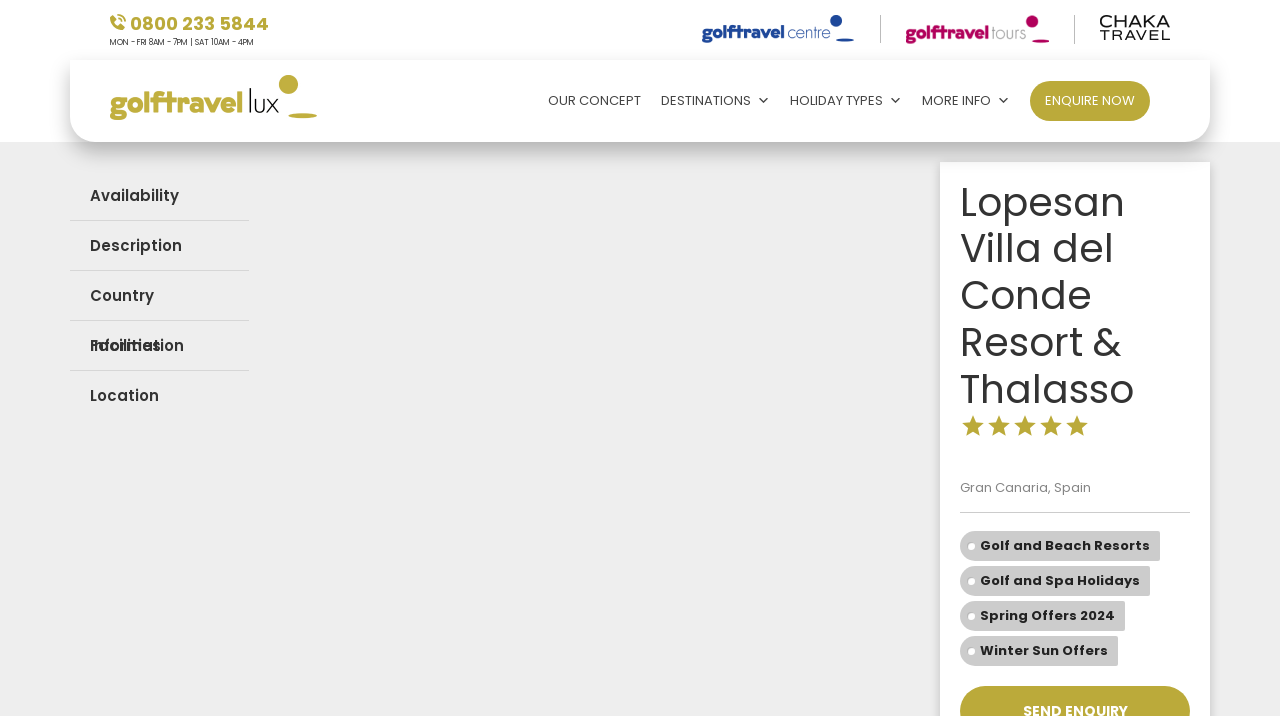What is the name of the resort described in the article?
Analyze the image and deliver a detailed answer to the question.

The article is located in the main content area of the webpage, and it describes a resort named 'Lopesan Villa del Conde Resort & Thalasso'.